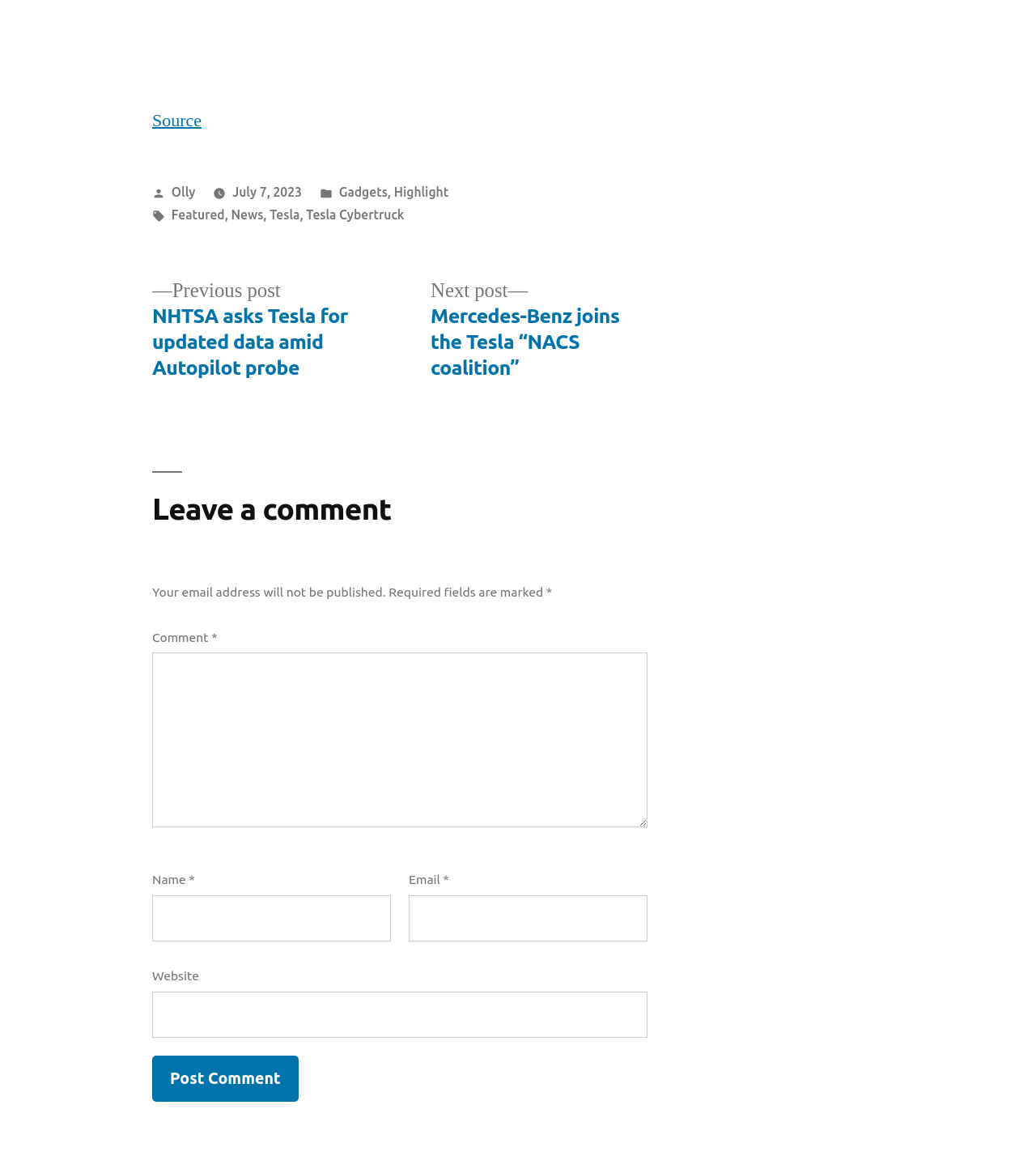Provide a single word or phrase to answer the given question: 
Who posted the latest article?

Olly